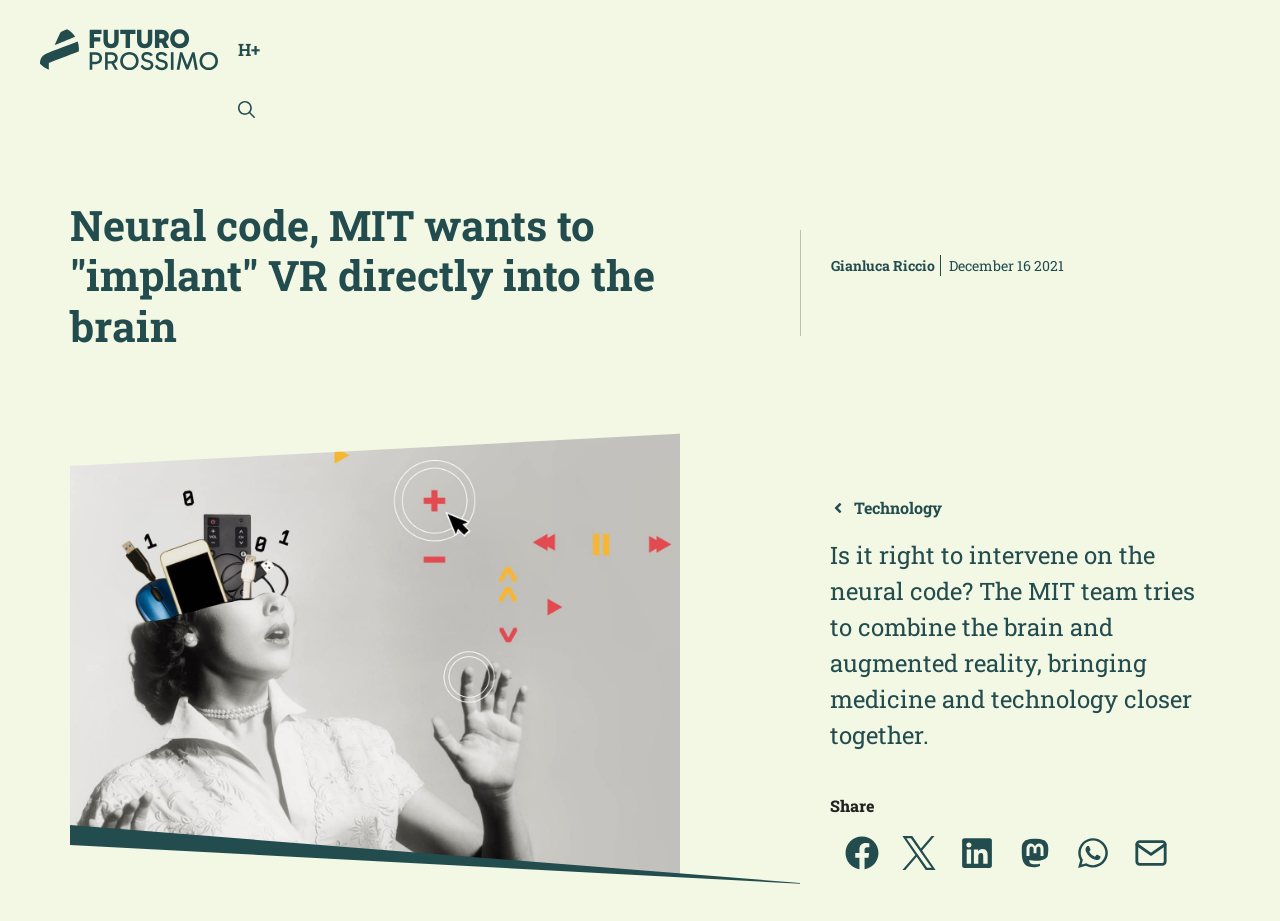Find the bounding box coordinates of the area that needs to be clicked in order to achieve the following instruction: "Share on Facebook". The coordinates should be specified as four float numbers between 0 and 1, i.e., [left, top, right, bottom].

[0.66, 0.907, 0.686, 0.951]